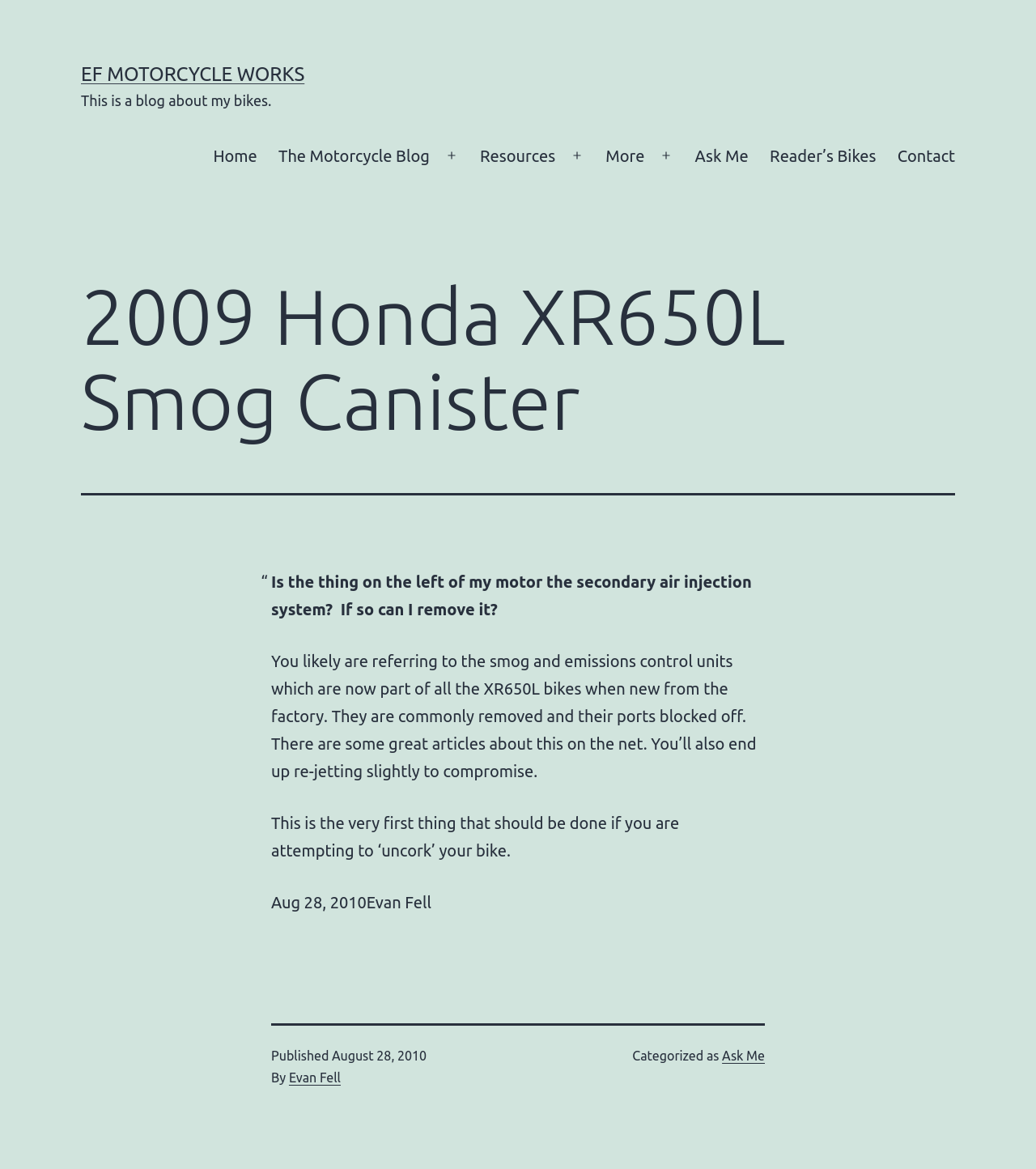Please identify the bounding box coordinates of the element on the webpage that should be clicked to follow this instruction: "Click EF MOTORCYCLE WORKS". The bounding box coordinates should be given as four float numbers between 0 and 1, formatted as [left, top, right, bottom].

[0.078, 0.054, 0.294, 0.073]